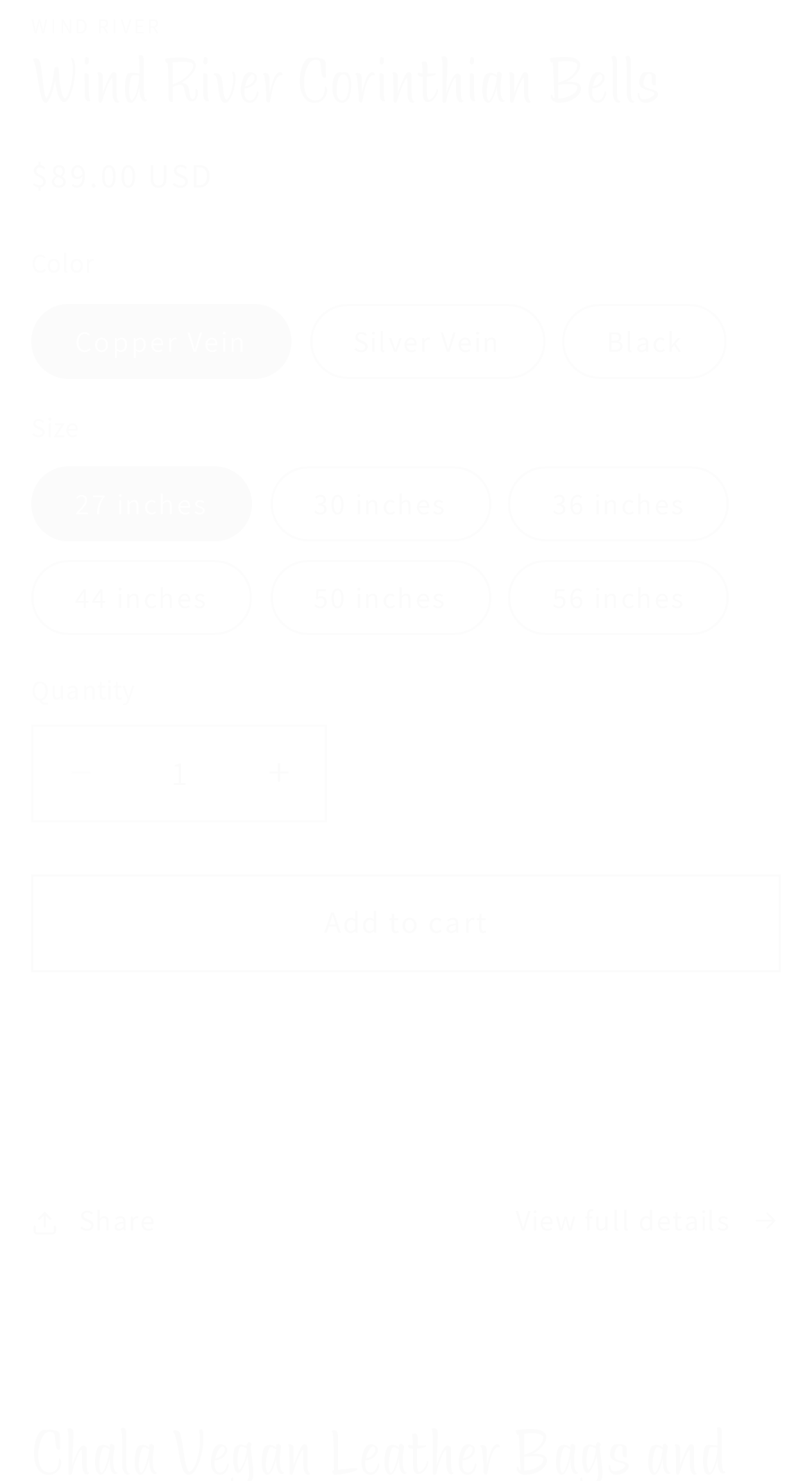Respond to the question below with a concise word or phrase:
What is the regular price of Wind River Corinthian Bells?

$89.00 USD